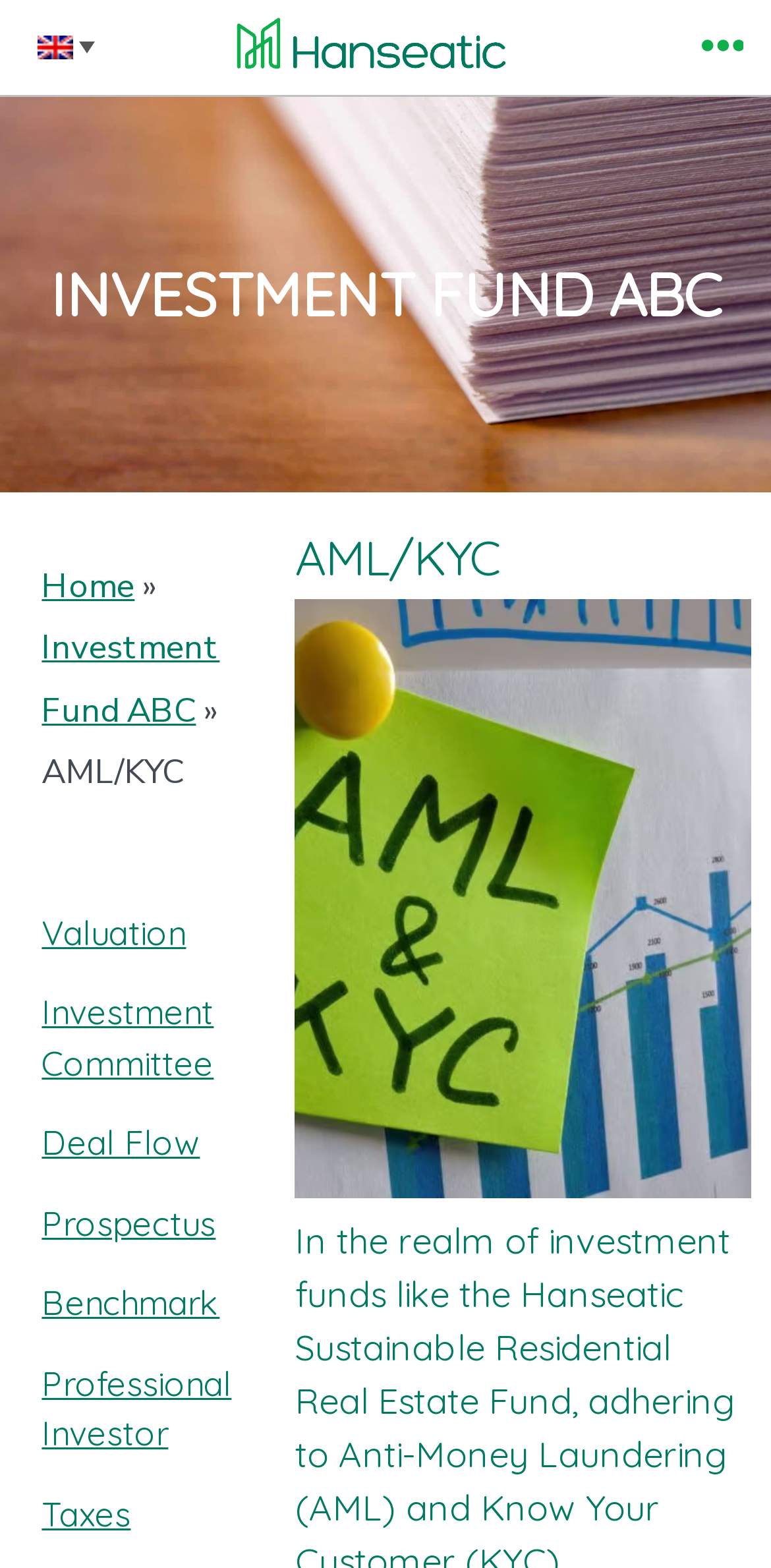Locate the bounding box coordinates of the item that should be clicked to fulfill the instruction: "Click on the 'Menu' button".

[0.878, 0.0, 0.995, 0.061]